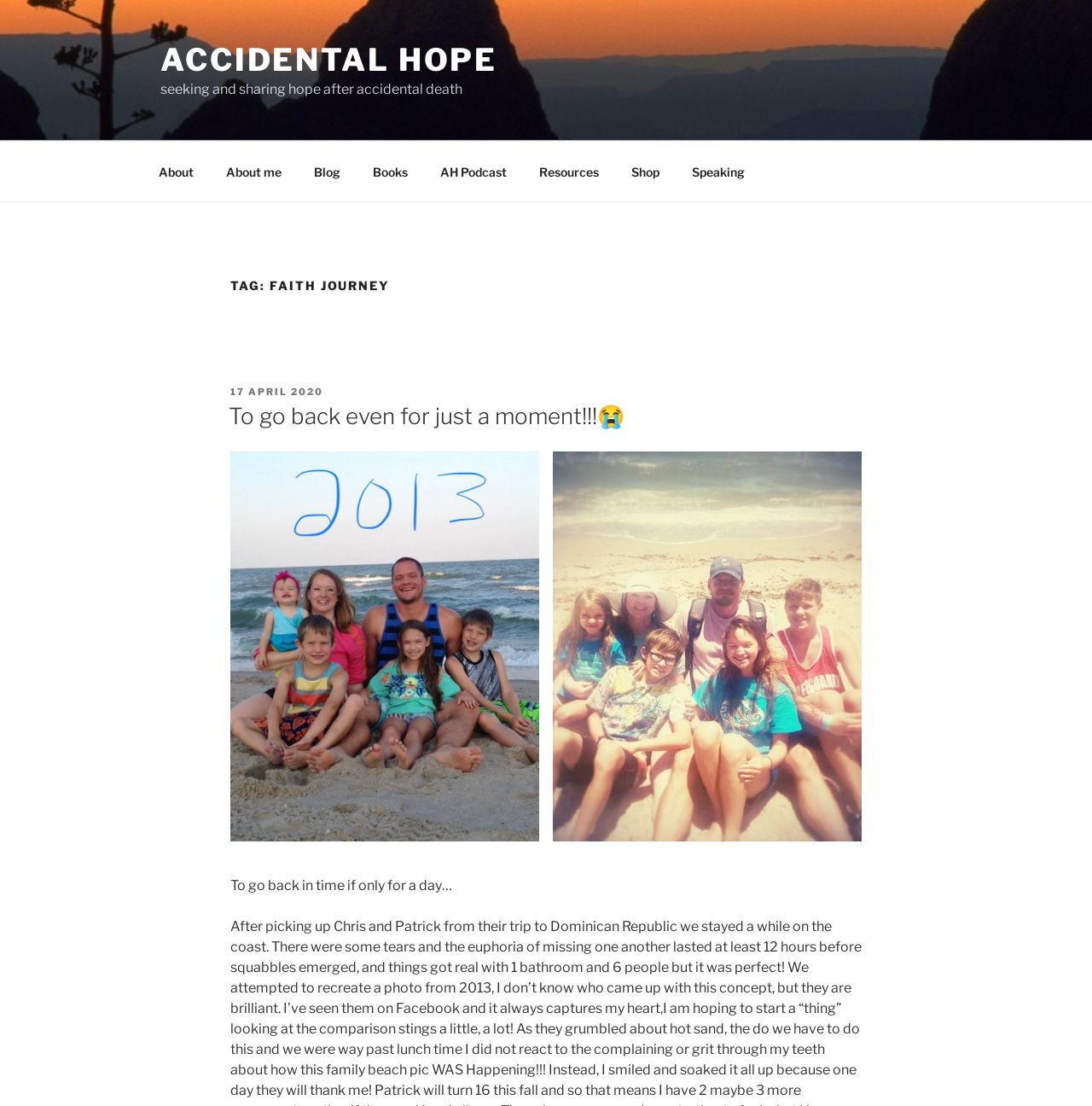Based on the image, provide a detailed response to the question:
What is the main topic of this blog?

Based on the webpage structure and content, it appears that the main topic of this blog is a faith journey, specifically related to accidental death and seeking hope. The heading 'TAG: FAITH JOURNEY' and the static text 'seeking and sharing hope after accidental death' suggest this topic.